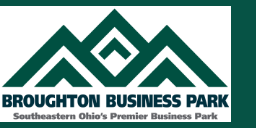Convey all the details present in the image.

The image showcases the logo of Broughton Business Park, prominently featuring a stylized mountain graphic in green. Below the graphic, the name "BROUGHTON BUSINESS PARK" is displayed in bold, dark green lettering, emphasizing the park's identity. Underneath, the tagline reads "Southeastern Ohio's Premier Business Park," highlighting its significance in the region. The design conveys a sense of professionalism and reliability, reflecting the park’s commitment to providing exceptional facilities for businesses in areas such as property management and custom buildouts.